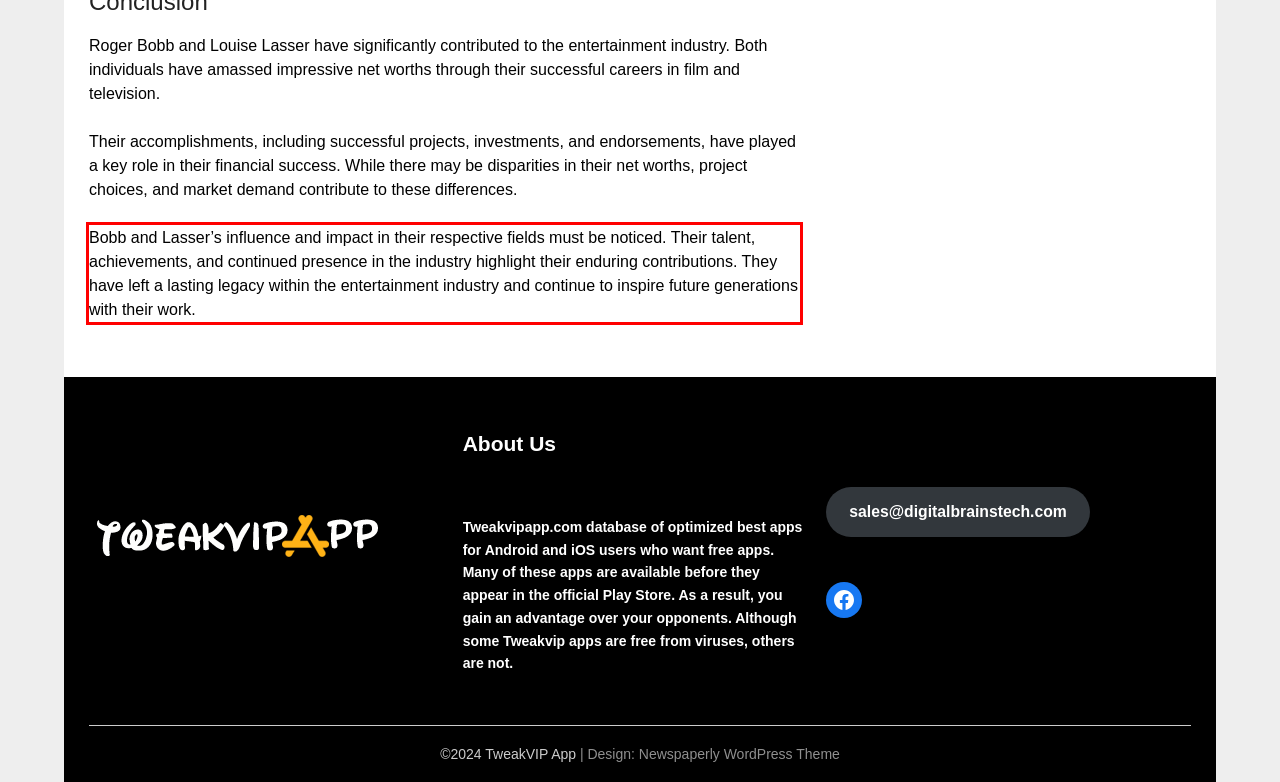Please identify and extract the text content from the UI element encased in a red bounding box on the provided webpage screenshot.

Bobb and Lasser’s influence and impact in their respective fields must be noticed. Their talent, achievements, and continued presence in the industry highlight their enduring contributions. They have left a lasting legacy within the entertainment industry and continue to inspire future generations with their work.